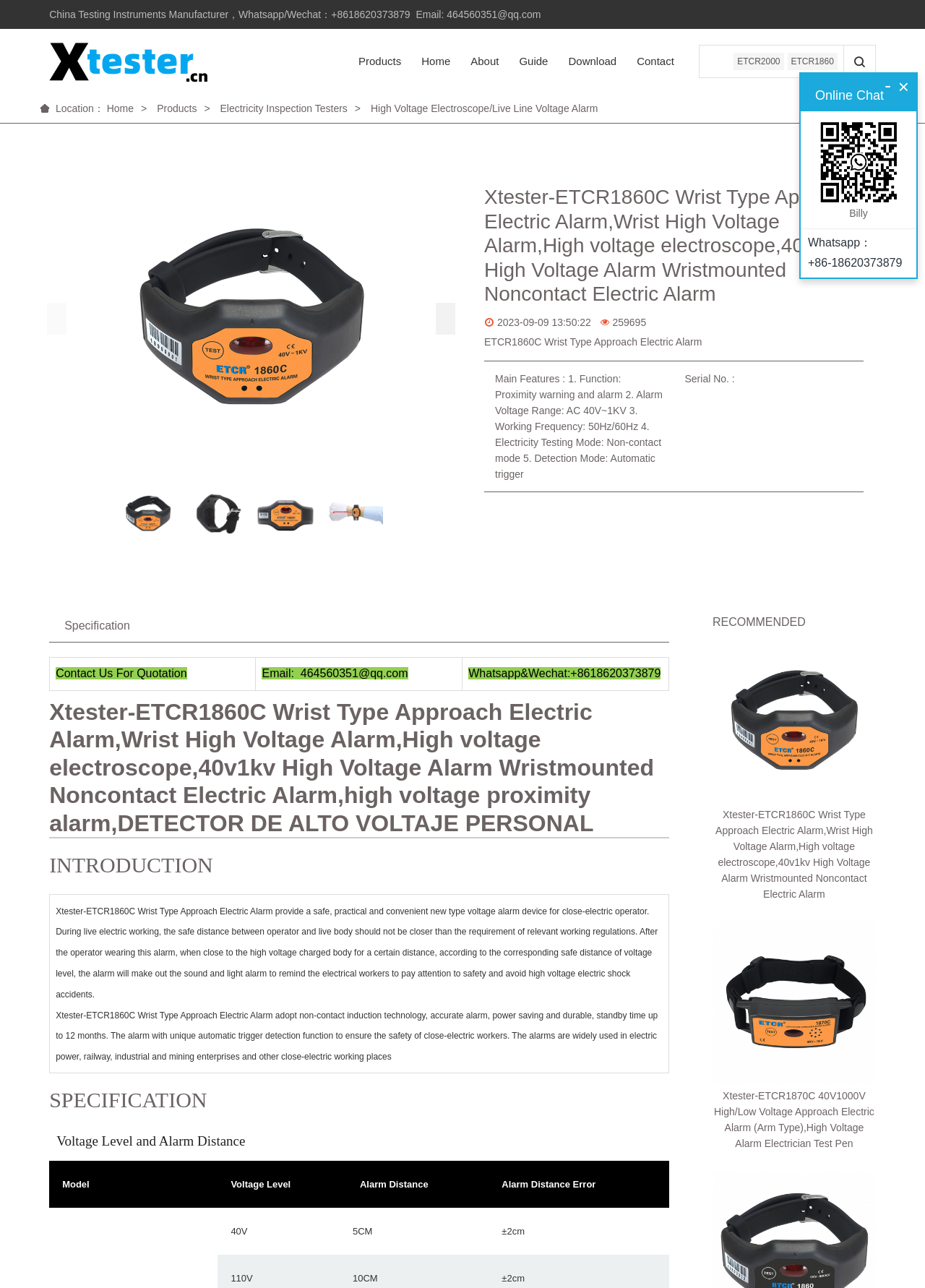Please identify the coordinates of the bounding box that should be clicked to fulfill this instruction: "Click the 'Specification' link".

[0.053, 0.478, 0.157, 0.499]